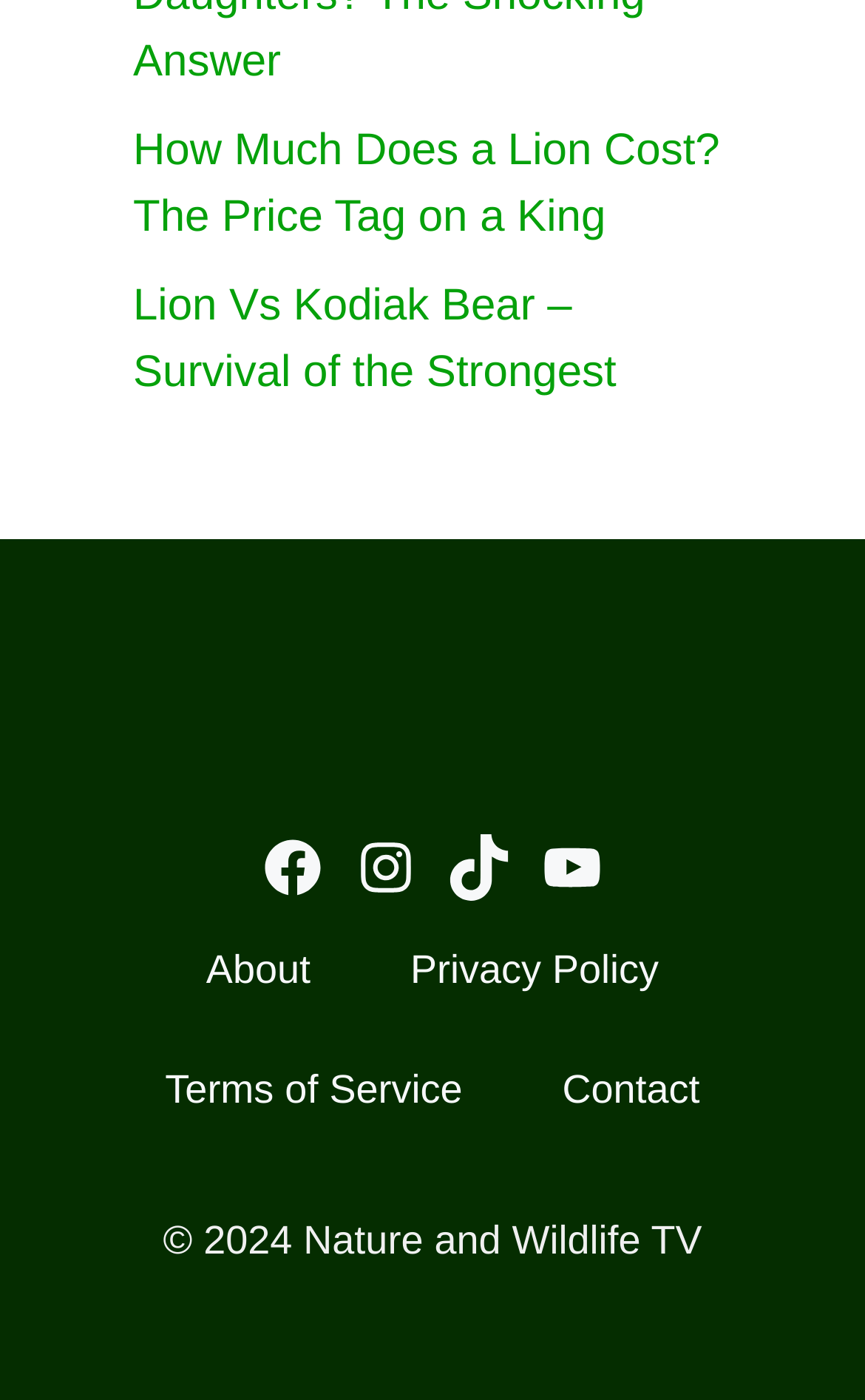Based on the image, provide a detailed response to the question:
What is the name of the TV channel?

I looked for the name of the TV channel on the webpage and found it mentioned as 'Nature and Wildlife TV' in the link and image elements.